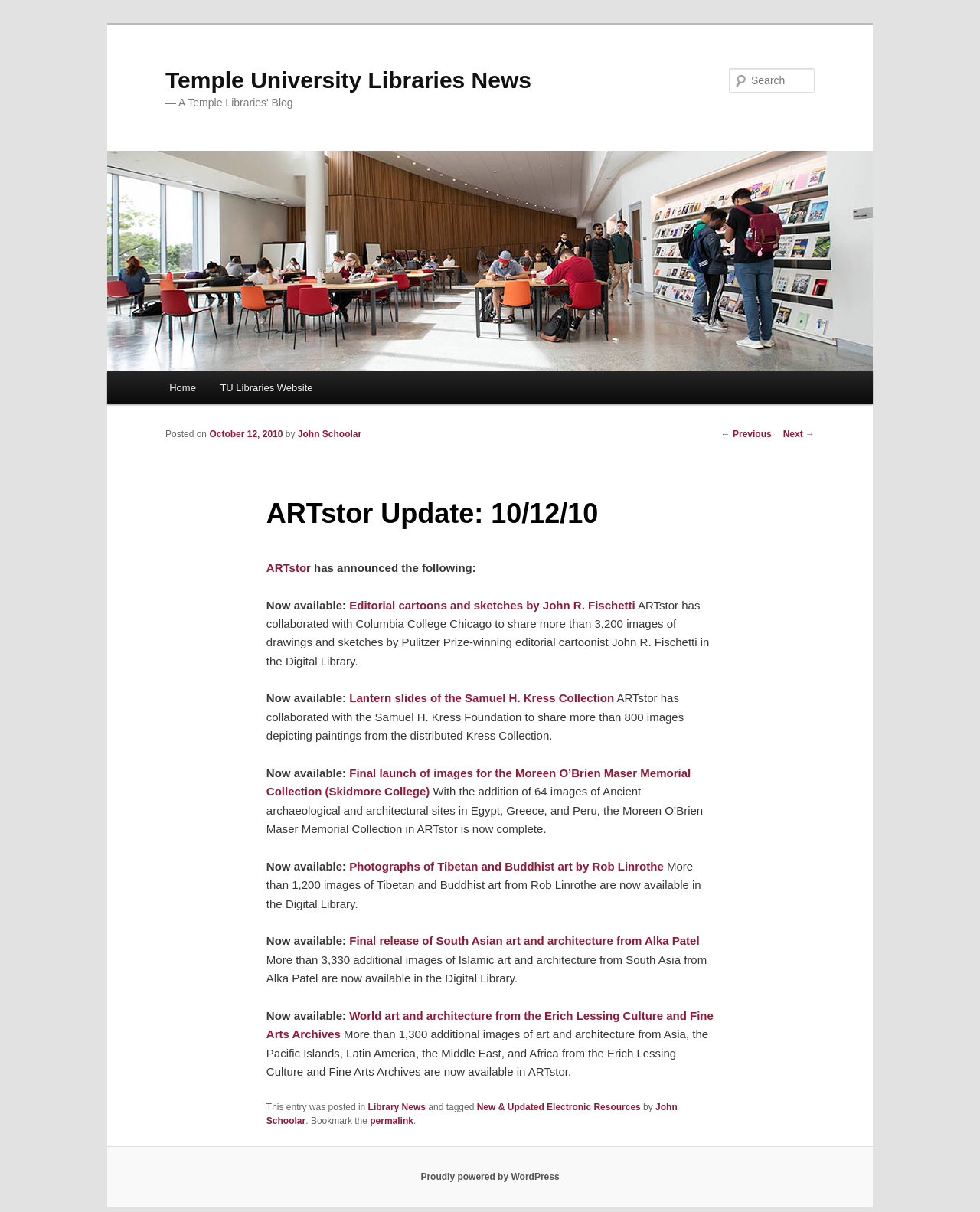Can you find the bounding box coordinates for the UI element given this description: "Temple University Libraries News"? Provide the coordinates as four float numbers between 0 and 1: [left, top, right, bottom].

[0.169, 0.055, 0.542, 0.076]